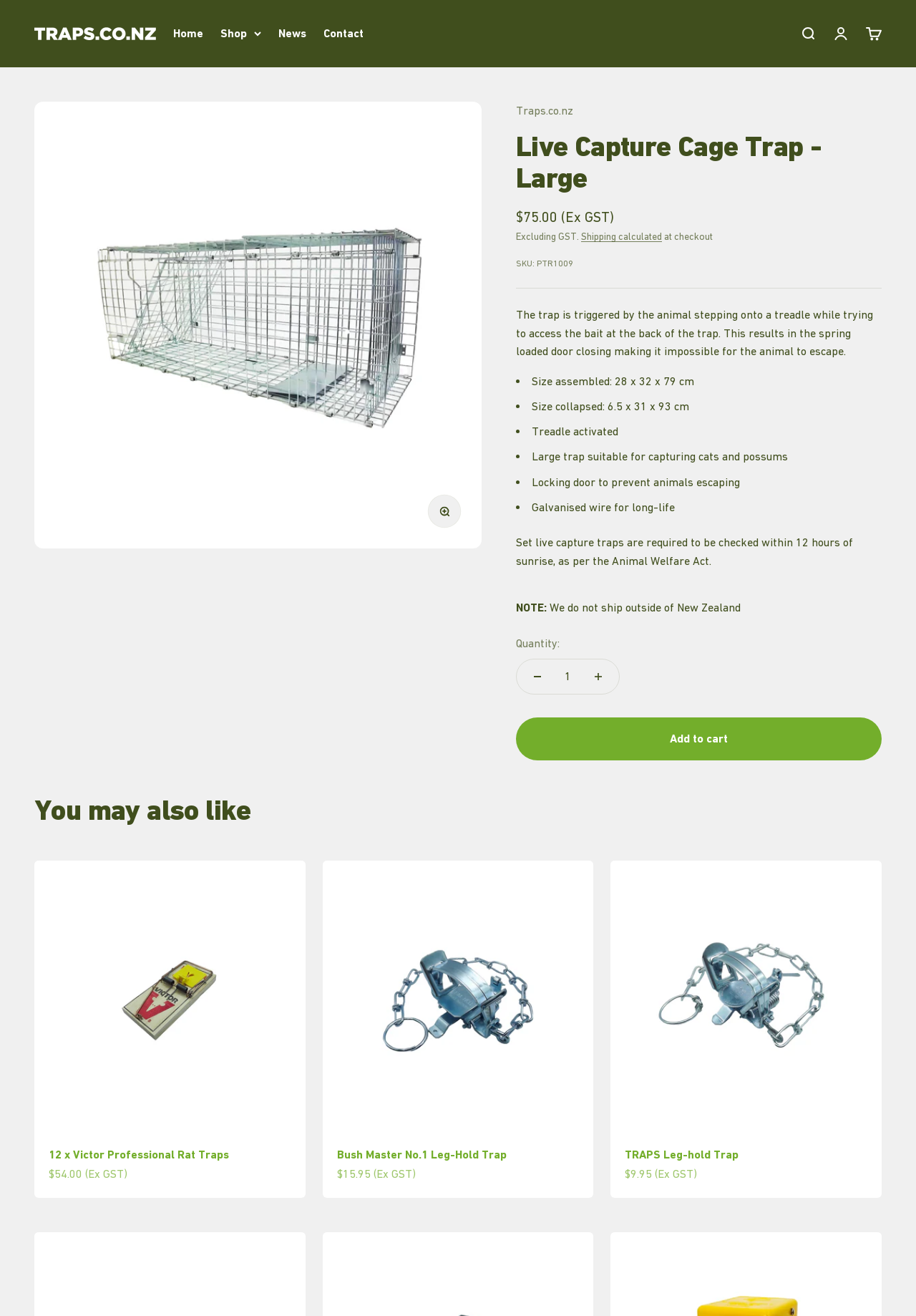Locate the coordinates of the bounding box for the clickable region that fulfills this instruction: "Decrease the quantity".

[0.564, 0.501, 0.609, 0.527]